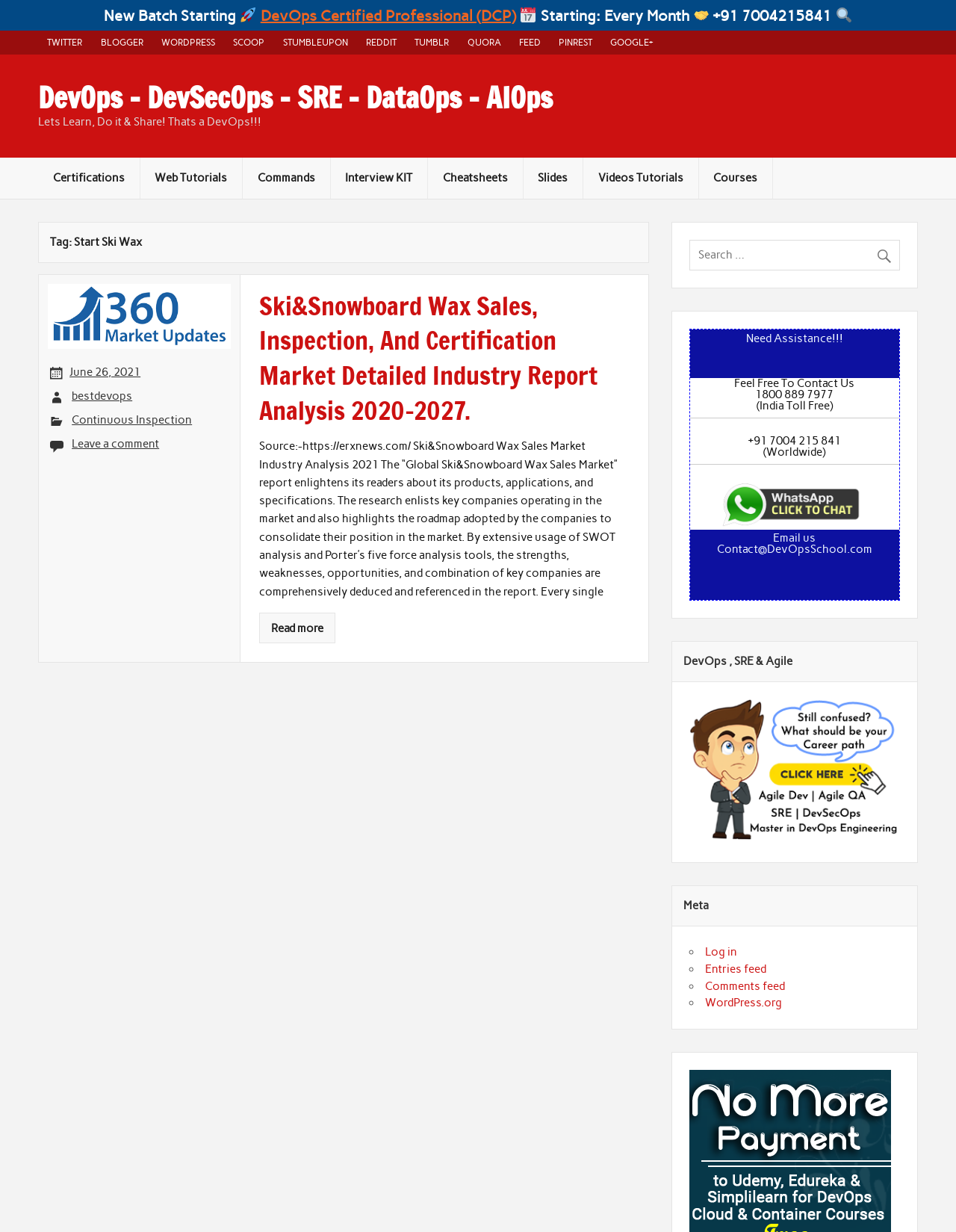Can you look at the image and give a comprehensive answer to the question:
What is the topic of the certification mentioned?

The topic of the certification mentioned is DevOps Certified Professional, which is indicated by the link 'DevOps Certified Professional (DCP)' on the webpage.